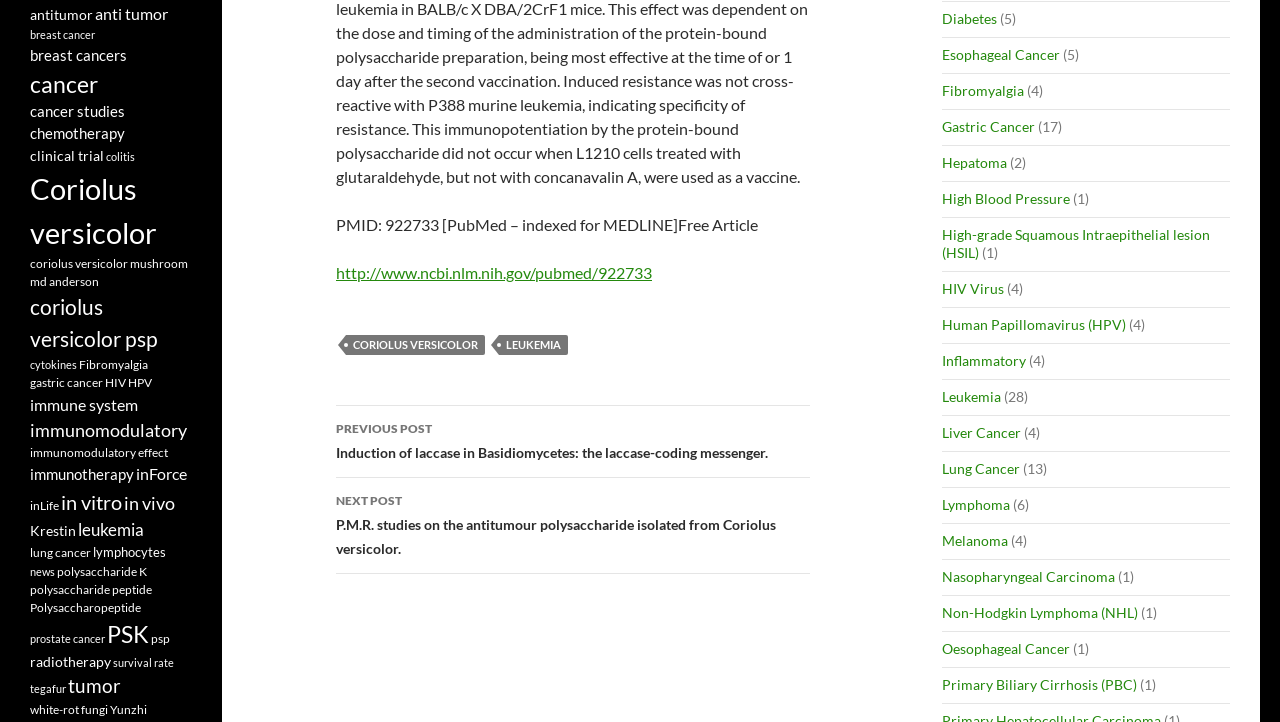Using the provided description coriolus versicolor mushroom md anderson, find the bounding box coordinates for the UI element. Provide the coordinates in (top-left x, top-left y, bottom-right x, bottom-right y) format, ensuring all values are between 0 and 1.

[0.023, 0.354, 0.147, 0.401]